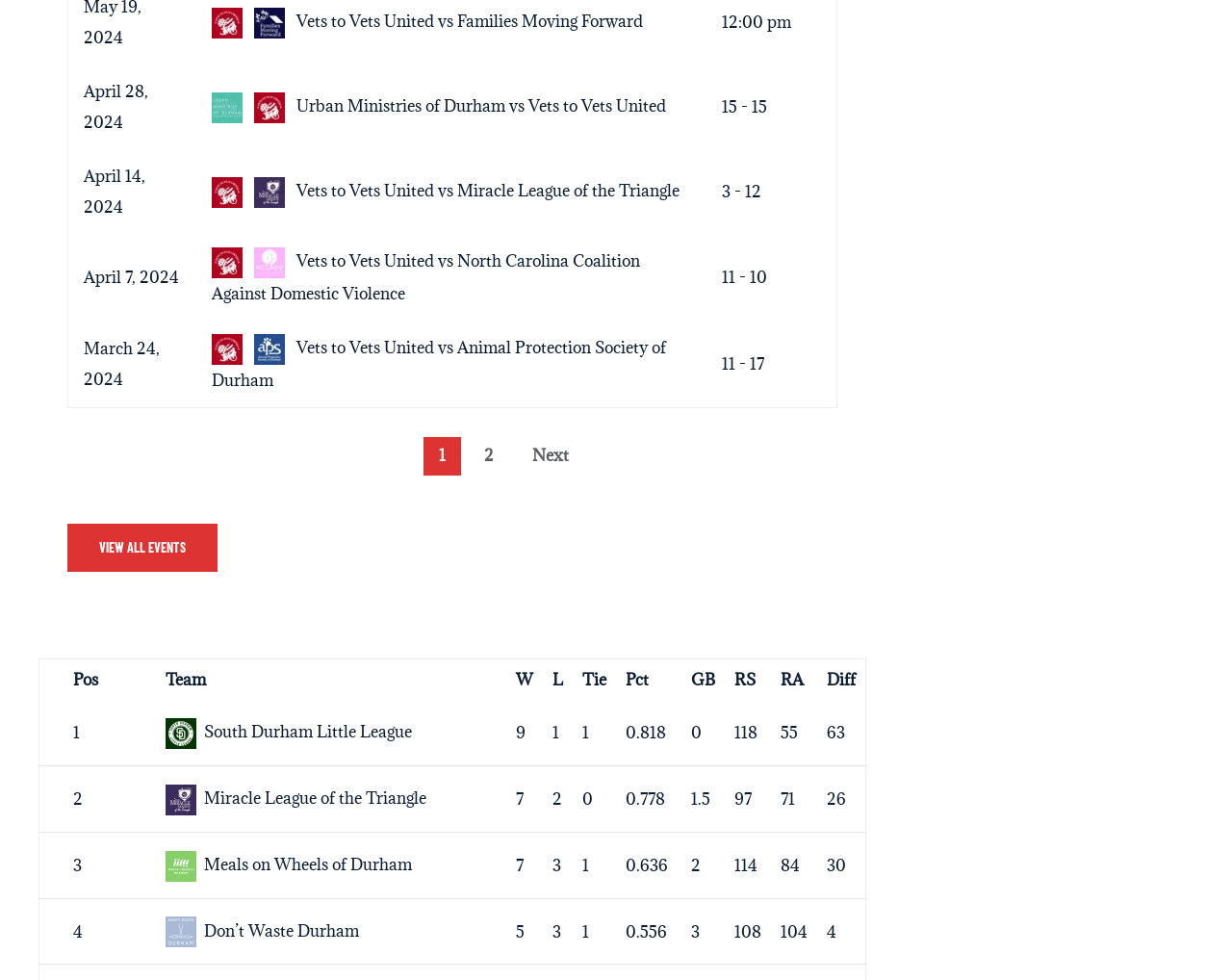What is the score of the event on March 24, 2024?
Give a thorough and detailed response to the question.

The score of the event on March 24, 2024, is listed in the fourth row of the table as '11 - 17'.